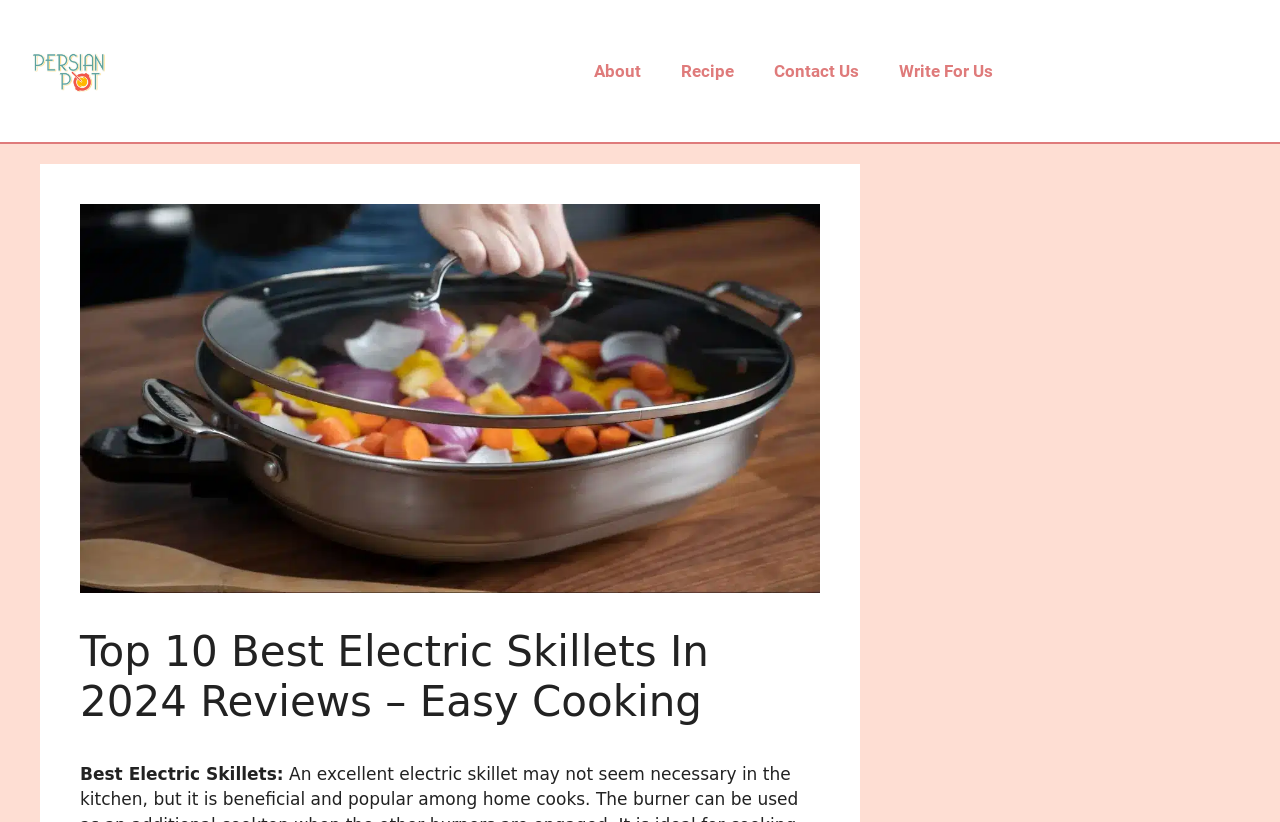Please reply to the following question using a single word or phrase: 
How many links are present in the top navigation bar?

3